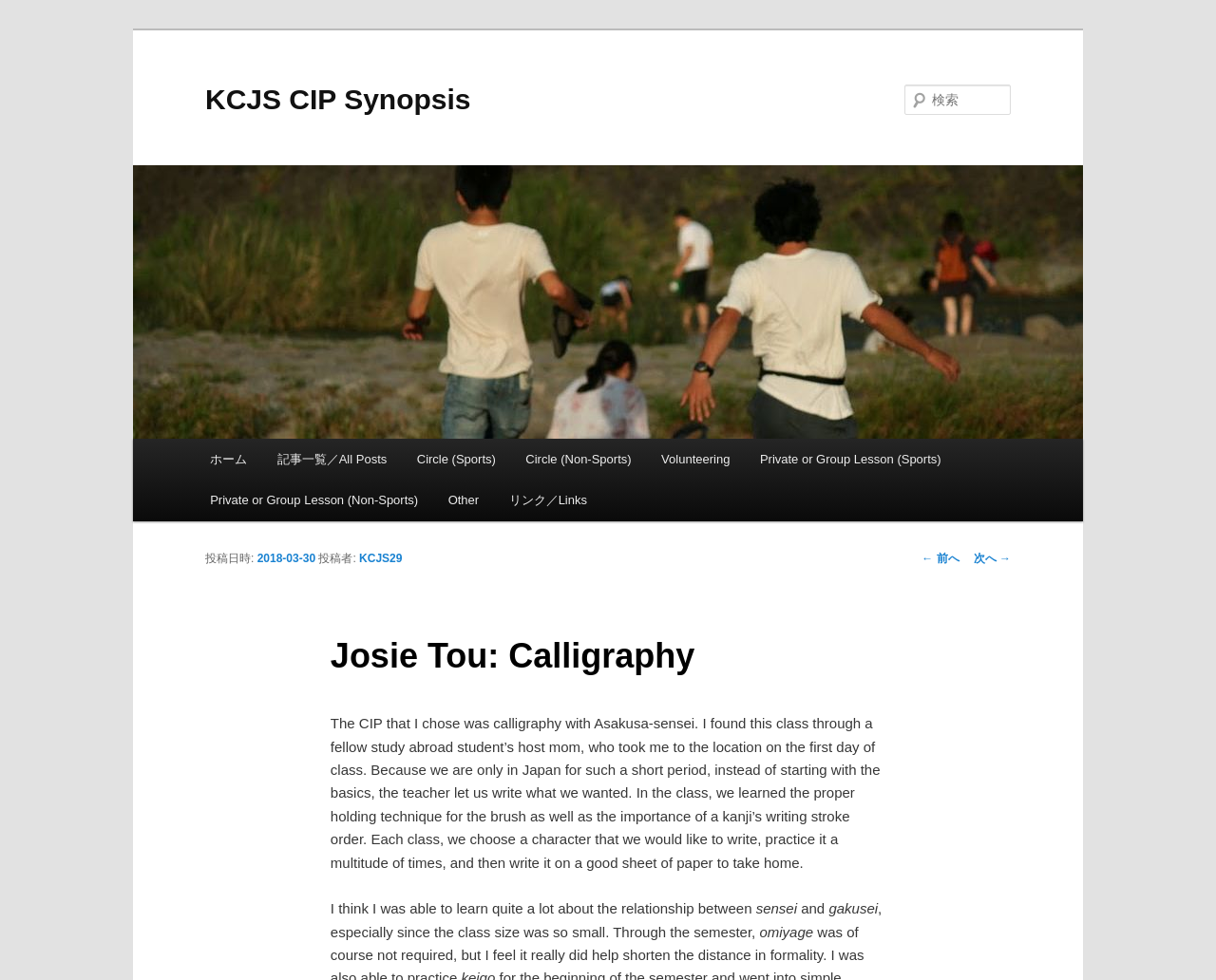Please identify the bounding box coordinates of the clickable element to fulfill the following instruction: "View all posts". The coordinates should be four float numbers between 0 and 1, i.e., [left, top, right, bottom].

[0.216, 0.448, 0.33, 0.49]